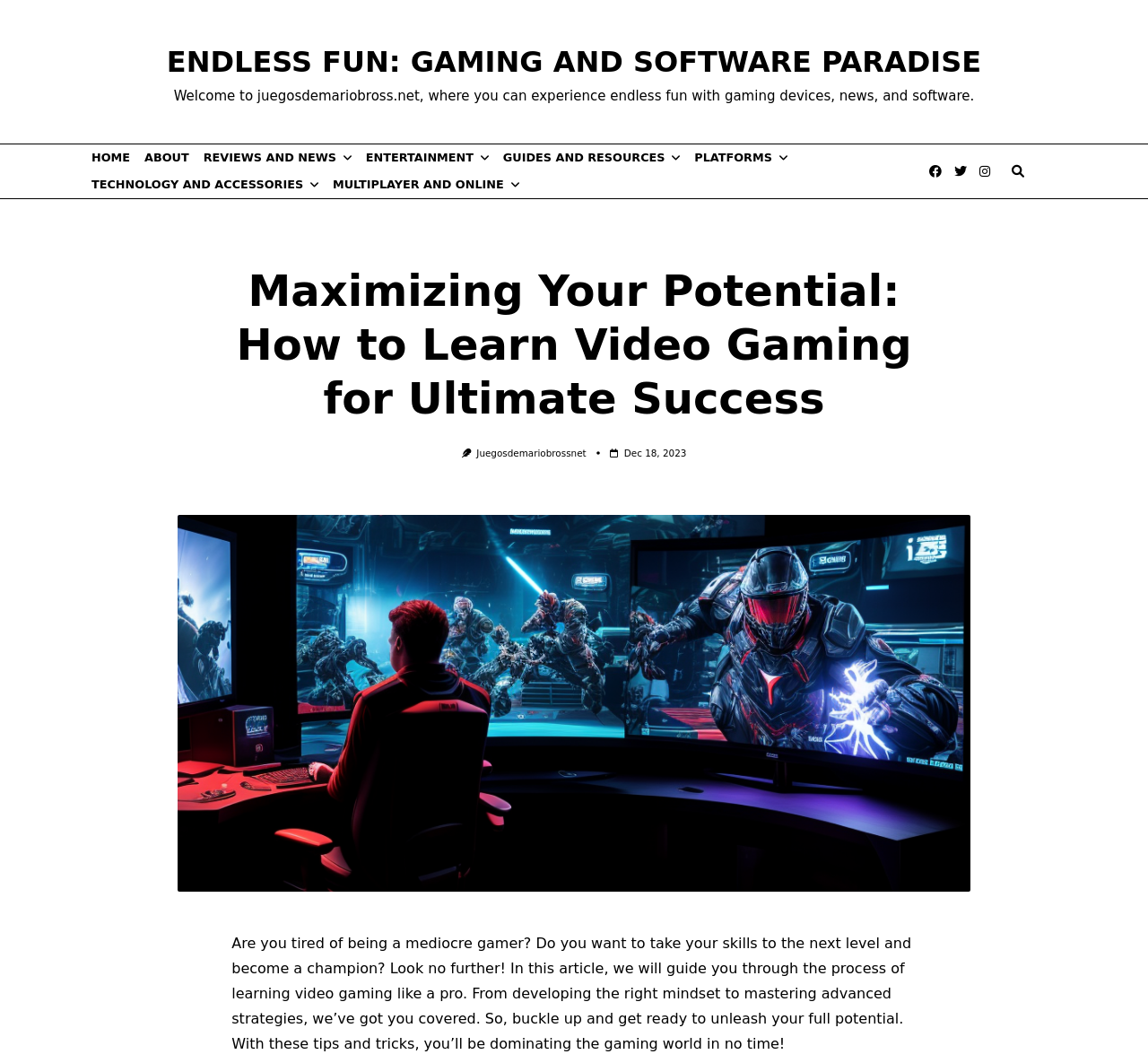Please identify the bounding box coordinates of where to click in order to follow the instruction: "Follow the link to Juegosdemariobrossnet".

[0.415, 0.421, 0.511, 0.431]